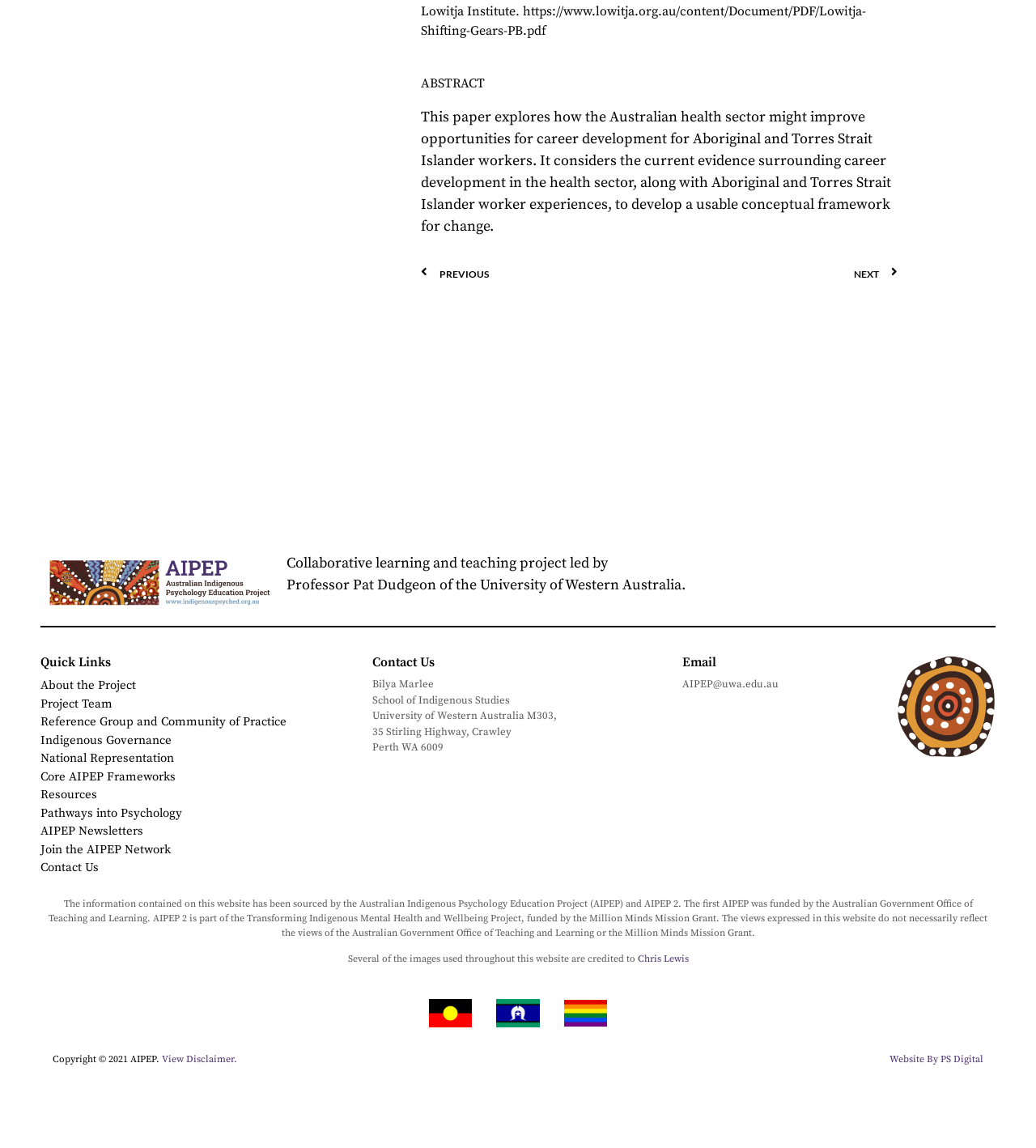Identify the bounding box coordinates for the UI element described as follows: "Website By PS Digital". Ensure the coordinates are four float numbers between 0 and 1, formatted as [left, top, right, bottom].

[0.859, 0.918, 0.949, 0.928]